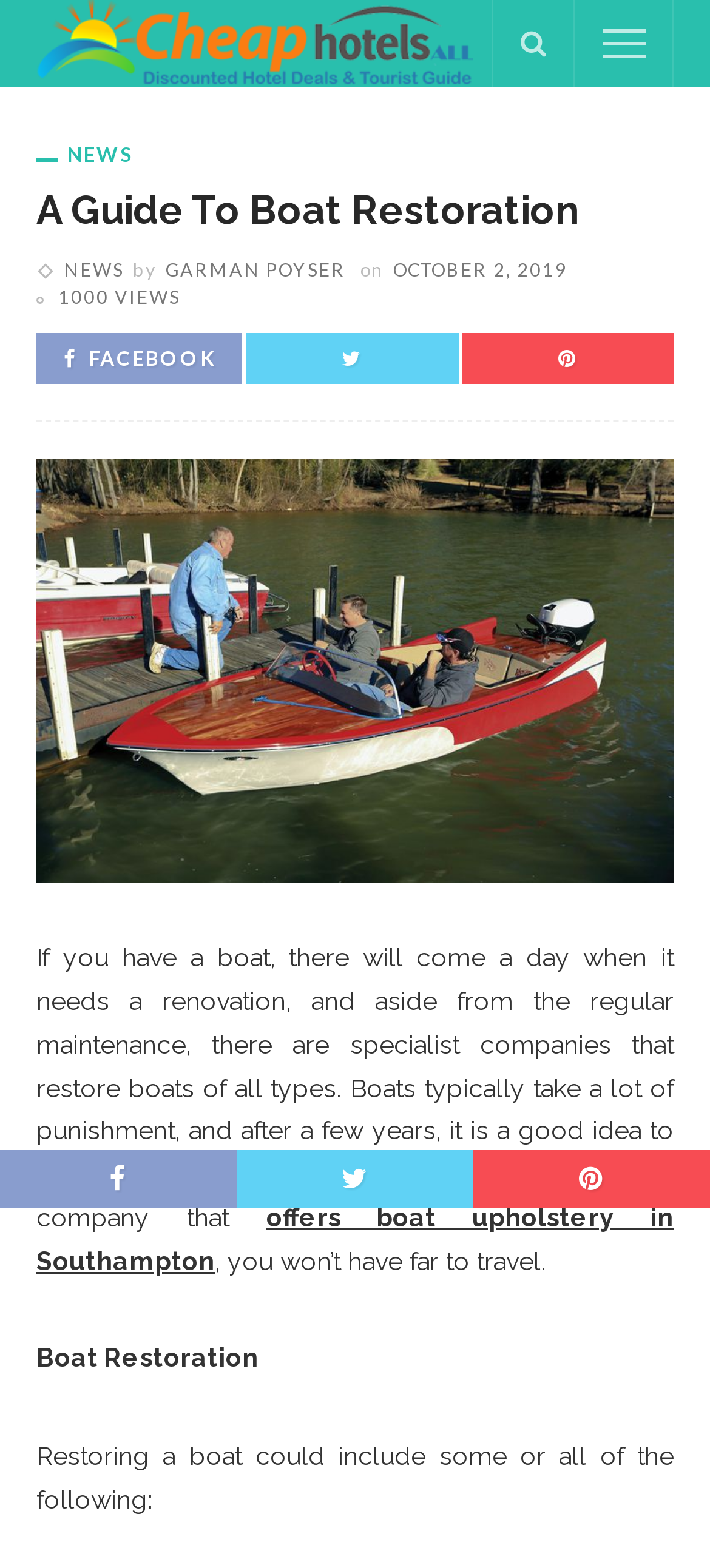Generate a comprehensive caption for the webpage you are viewing.

This webpage is about boat restoration, with a focus on the importance of renovating boats and the services offered by specialist companies. At the top of the page, there is a logo with the text "Cheap Hotels All – Camping Equipment Uses – Get the Best Advice" accompanied by an image. 

To the right of the logo, there are three social media links, represented by icons for Facebook and two others. Below the logo, there is a menu with a "NEWS" link. The main title of the page, "A Guide To Boat Restoration", is prominently displayed in a large font. 

The author of the article, "GARMAN POYSER", is credited below the title, along with the date "OCTOBER 2, 2019". There is also a mention of 1000 views. 

The main content of the page starts with a paragraph of text that explains the need for boat restoration and the services offered by specialist companies. This is followed by a link to a company that offers boat upholstery in Southampton. 

The rest of the page is divided into sections, with headings and bullet points that outline the different aspects of boat restoration, such as the types of work that may be involved. There are also three more social media links at the bottom of the page, represented by the same icons as before.